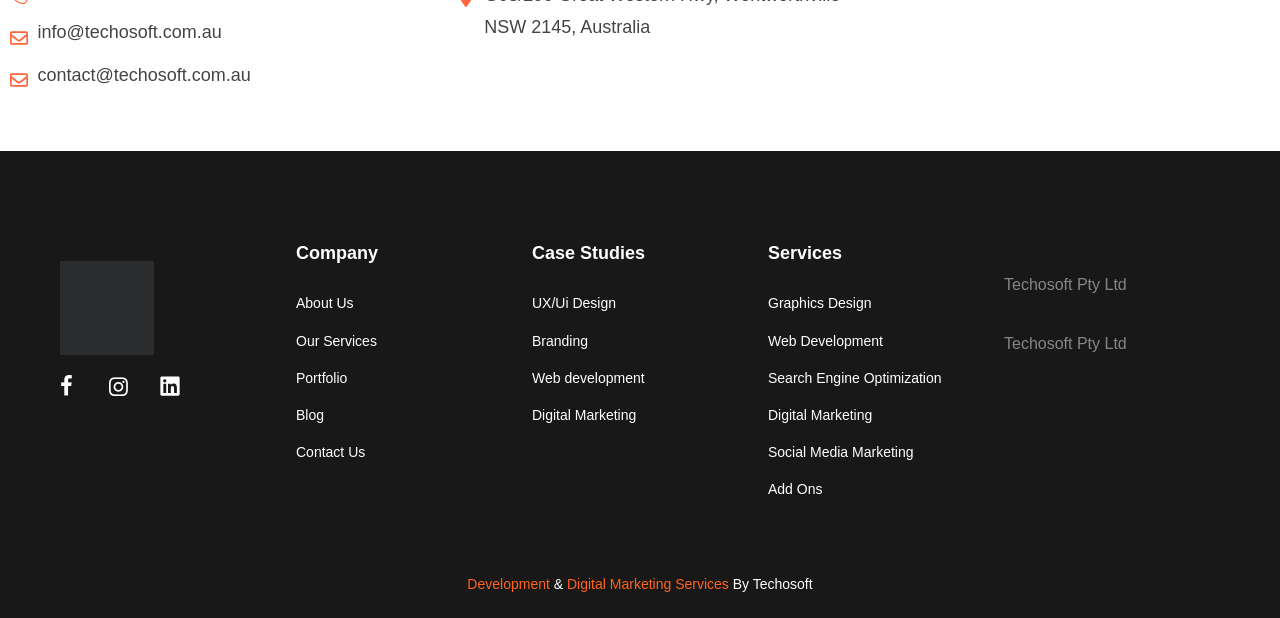What is the company email address?
Look at the image and answer the question using a single word or phrase.

info@techosoft.com.au